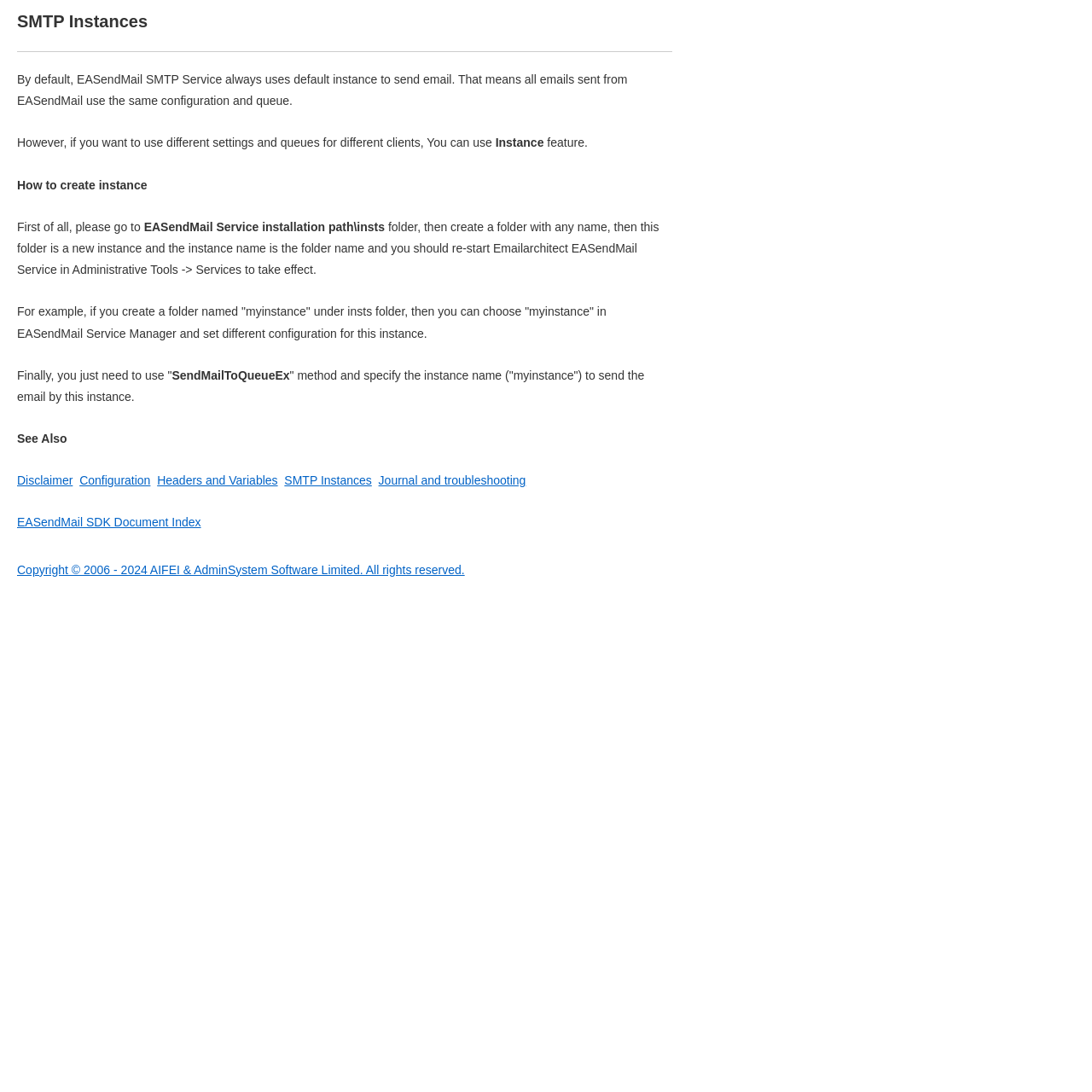Explain the contents of the webpage comprehensively.

This webpage is about SMTP Instances in the context of EASendMail SMTP Service. At the top, there is a heading "SMTP Instances" followed by a horizontal separator. Below the separator, there is a block of text that explains the default behavior of EASendMail SMTP Service and the purpose of using instances.

The main content of the page is divided into sections. The first section explains how to create an instance, which involves creating a folder with a specific name under the EASendMail Service installation path. This folder name becomes the instance name, and the instance can be configured separately.

The next section provides an example of creating an instance named "myinstance" and how to set different configurations for this instance. It also explains how to use the "SendMailToQueueEx" method to send emails using this instance.

At the bottom of the page, there are several links to related topics, including "Disclaimer", "Configuration", "Headers and Variables", "SMTP Instances", "Journal and troubleshooting", and "EASendMail SDK Document Index". There is also a copyright notice at the very bottom.